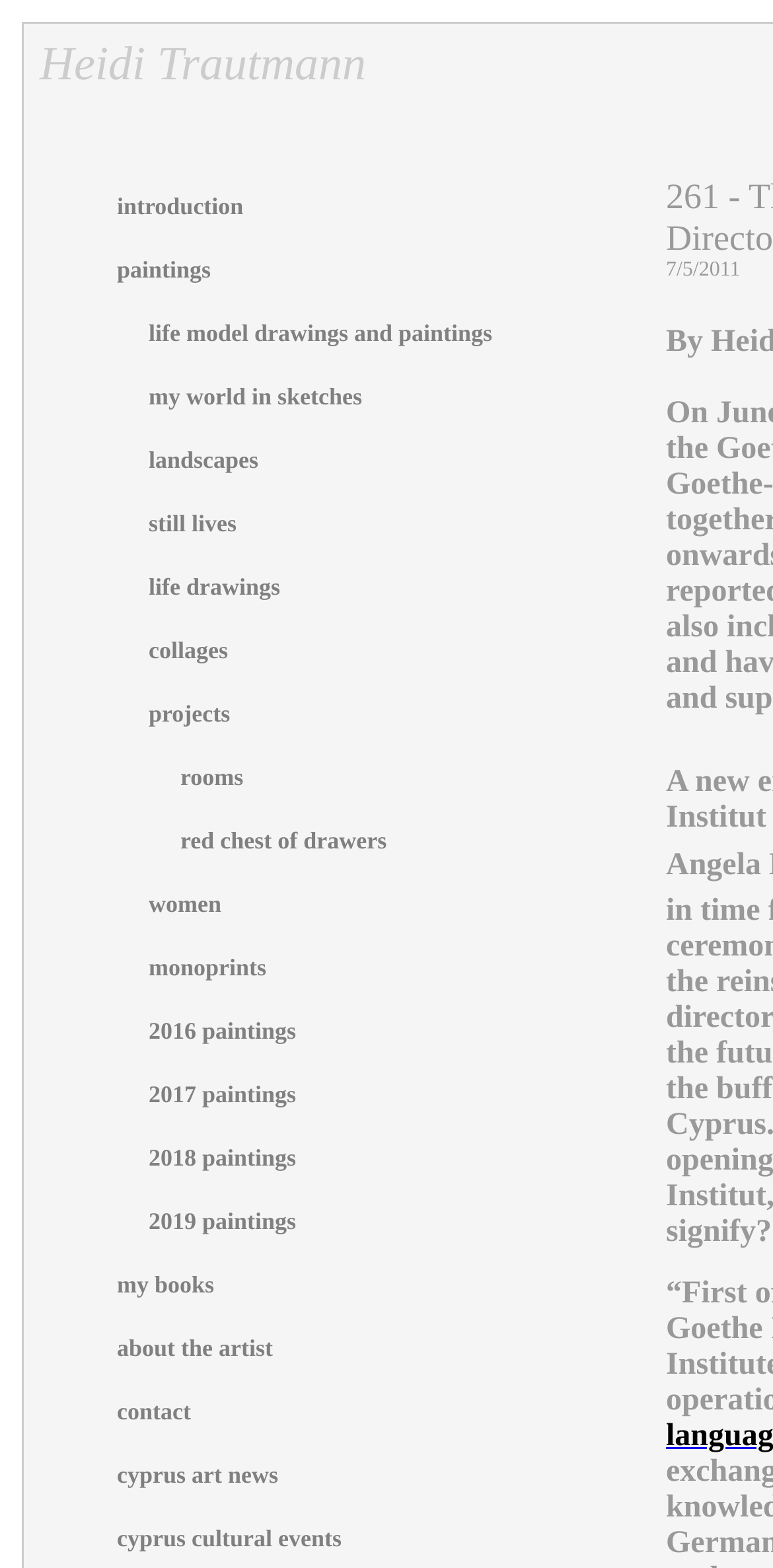Identify the bounding box coordinates necessary to click and complete the given instruction: "view Heidi Trautmann's introduction".

[0.054, 0.111, 0.323, 0.152]